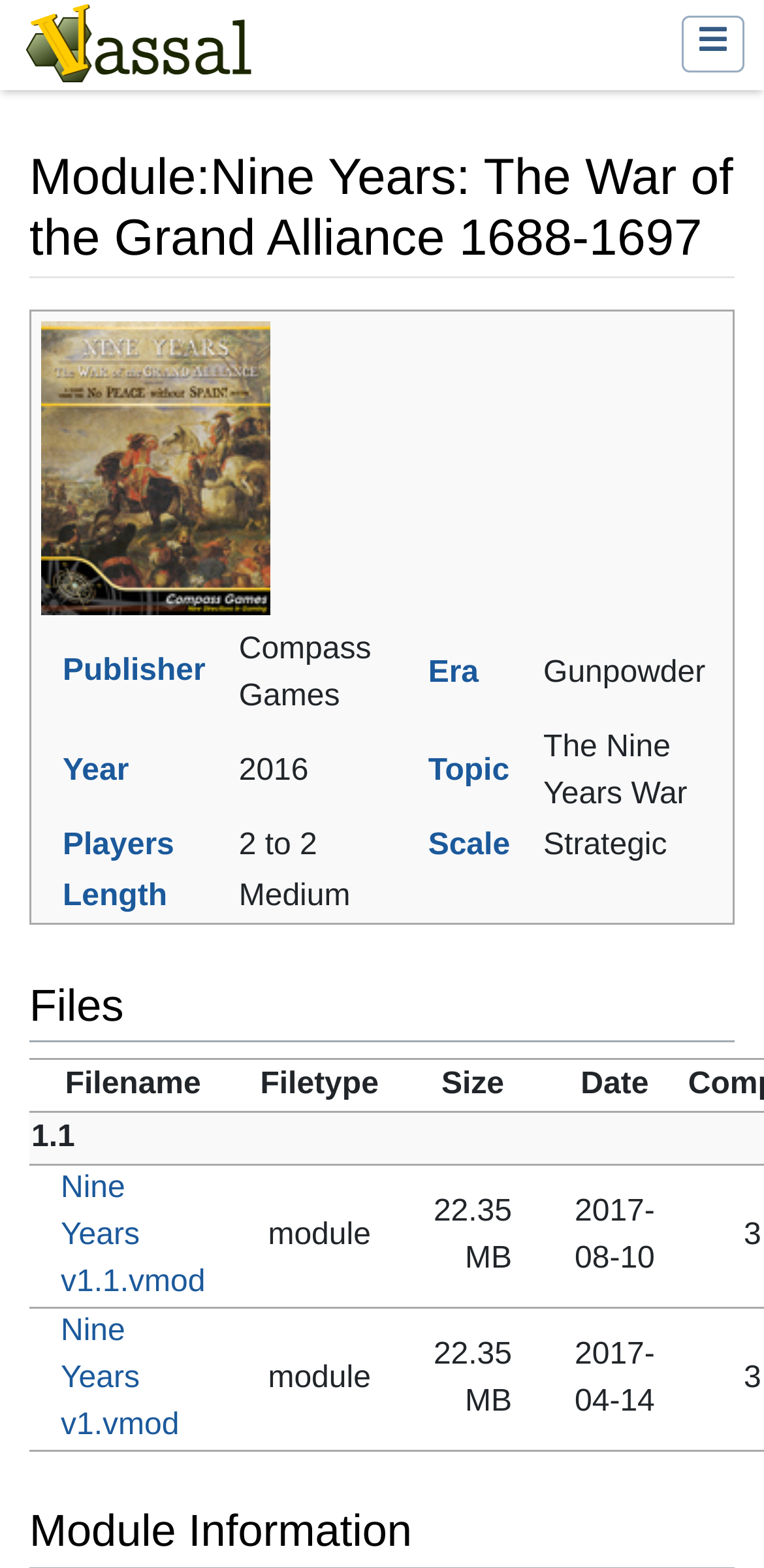Using the image as a reference, answer the following question in as much detail as possible:
What is the publisher of the game?

The publisher of the game can be found in the table under the 'Publisher' column, which is 'Compass Games'.